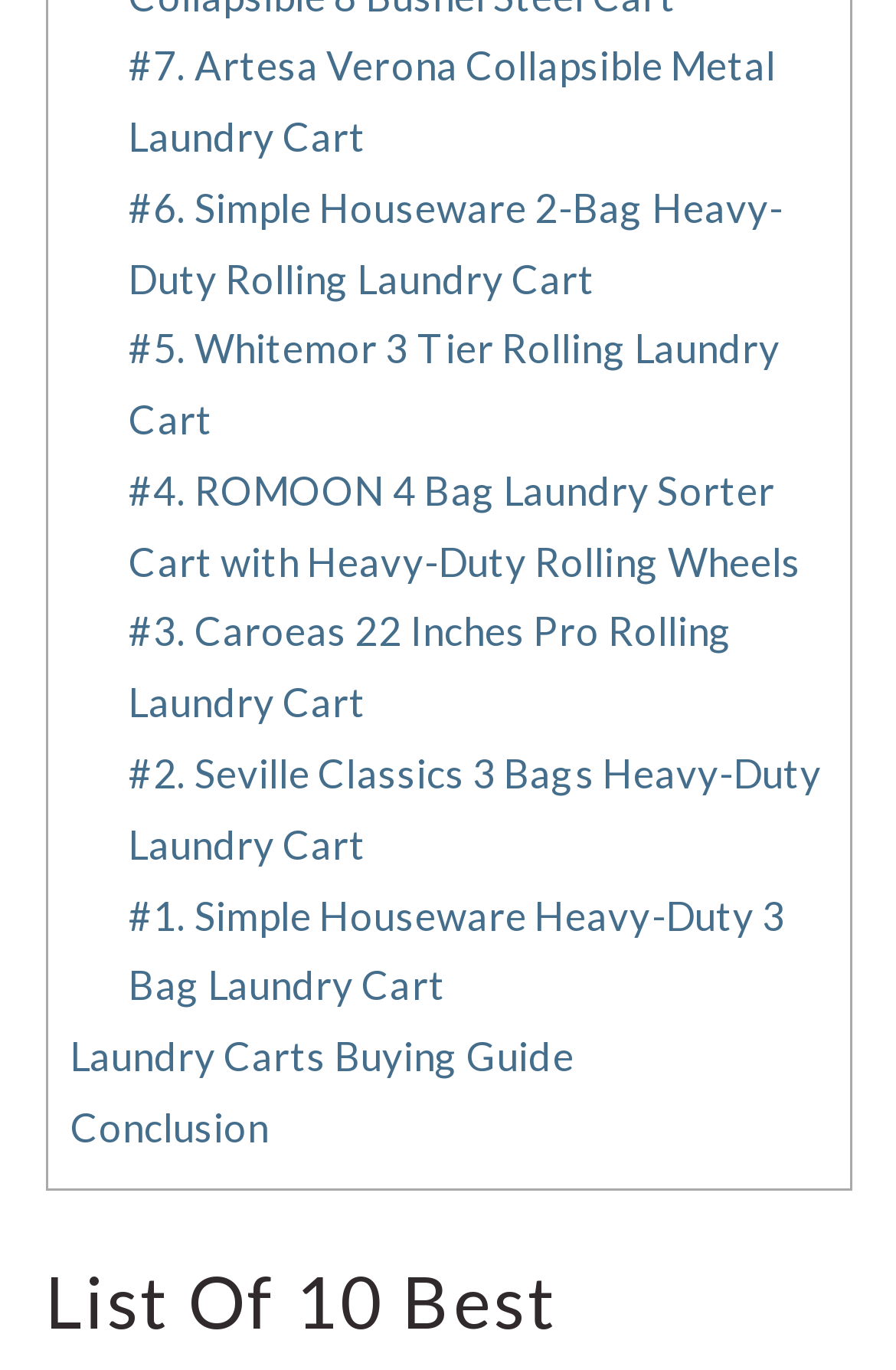Locate the bounding box coordinates of the element that needs to be clicked to carry out the instruction: "View the Artesa Verona Collapsible Metal Laundry Cart product". The coordinates should be given as four float numbers ranging from 0 to 1, i.e., [left, top, right, bottom].

[0.144, 0.031, 0.866, 0.118]